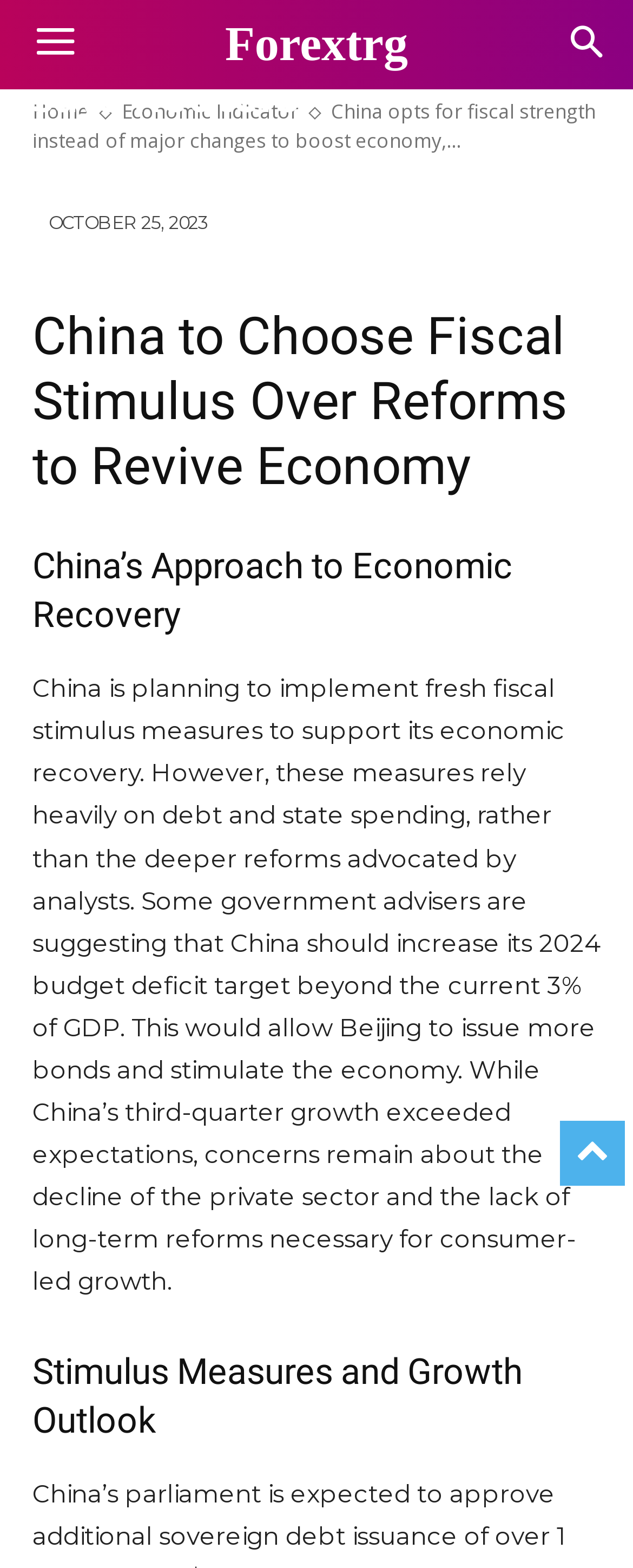Use a single word or phrase to answer this question: 
What is the concern about China's economy?

decline of the private sector